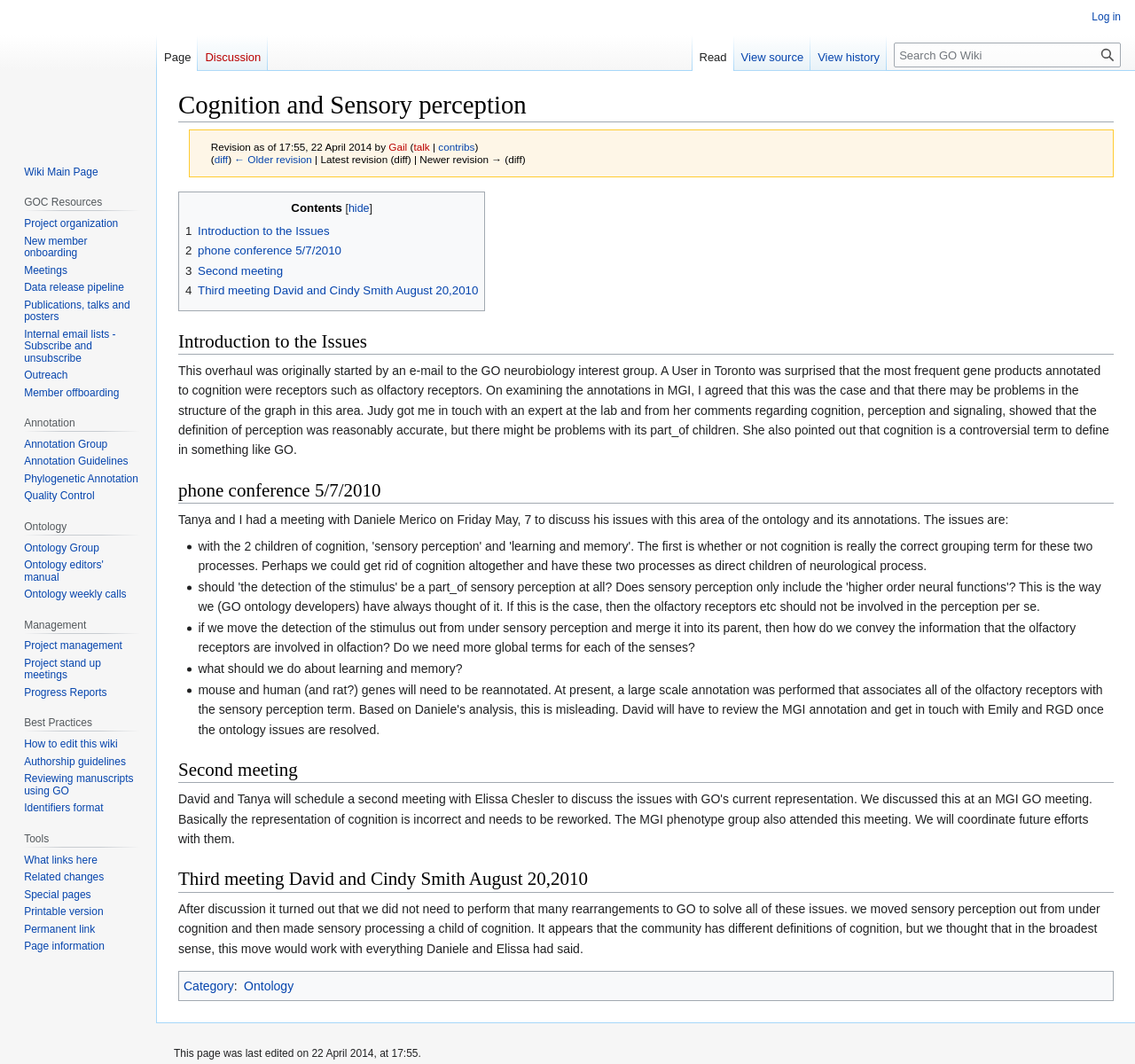Find the bounding box coordinates of the clickable area required to complete the following action: "Search GO Wiki".

[0.788, 0.04, 0.988, 0.063]